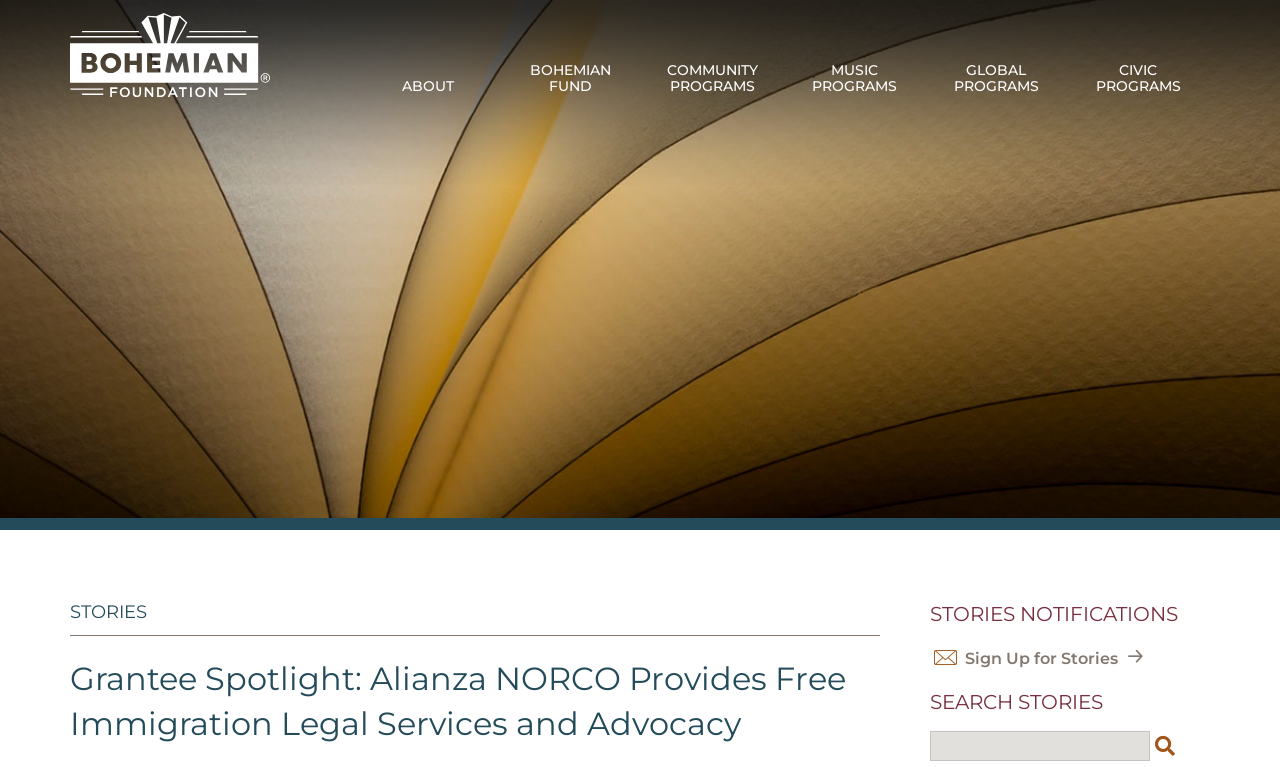Please indicate the bounding box coordinates for the clickable area to complete the following task: "Go to COMMUNITY PROGRAMS page". The coordinates should be specified as four float numbers between 0 and 1, i.e., [left, top, right, bottom].

[0.501, 0.073, 0.612, 0.143]